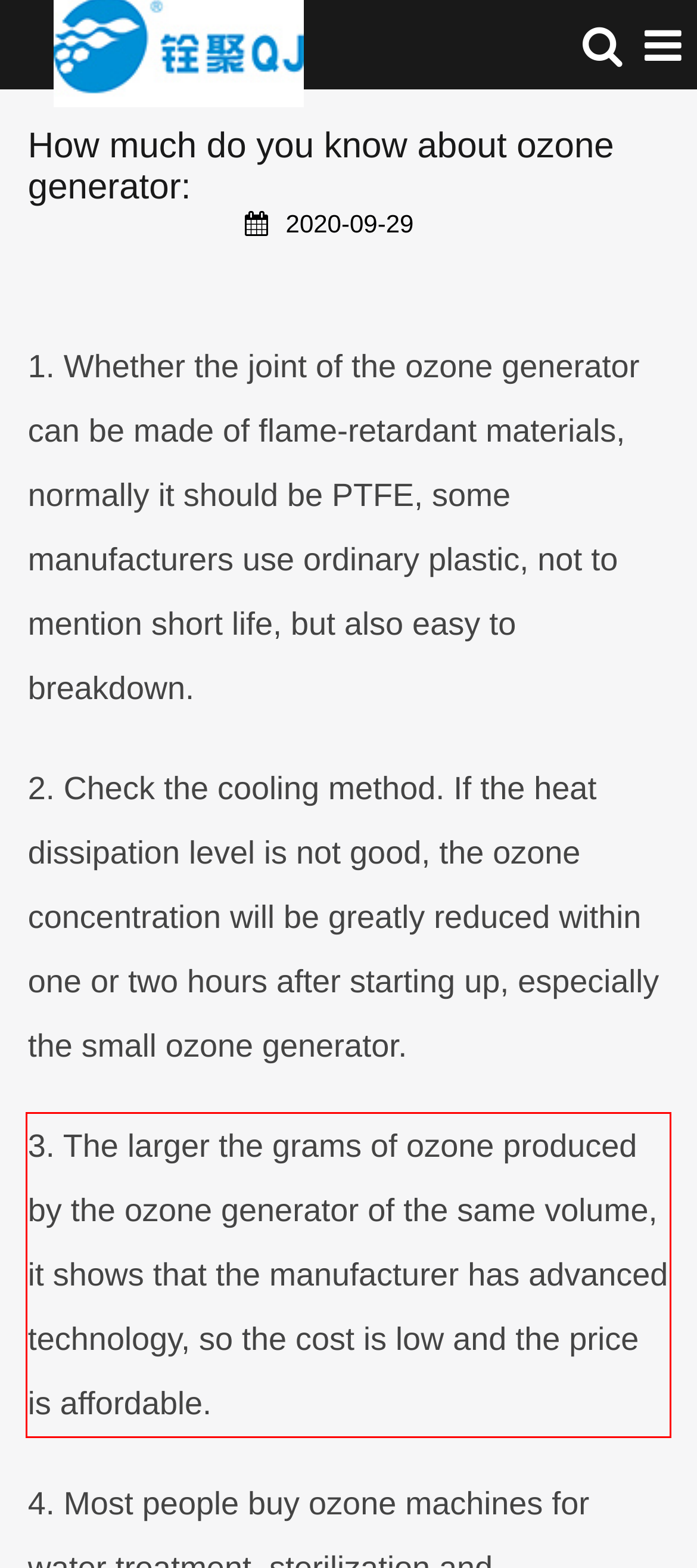Please extract the text content within the red bounding box on the webpage screenshot using OCR.

3. The larger the grams of ozone produced by the ozone generator of the same volume, it shows that the manufacturer has advanced technology, so the cost is low and the price is affordable.